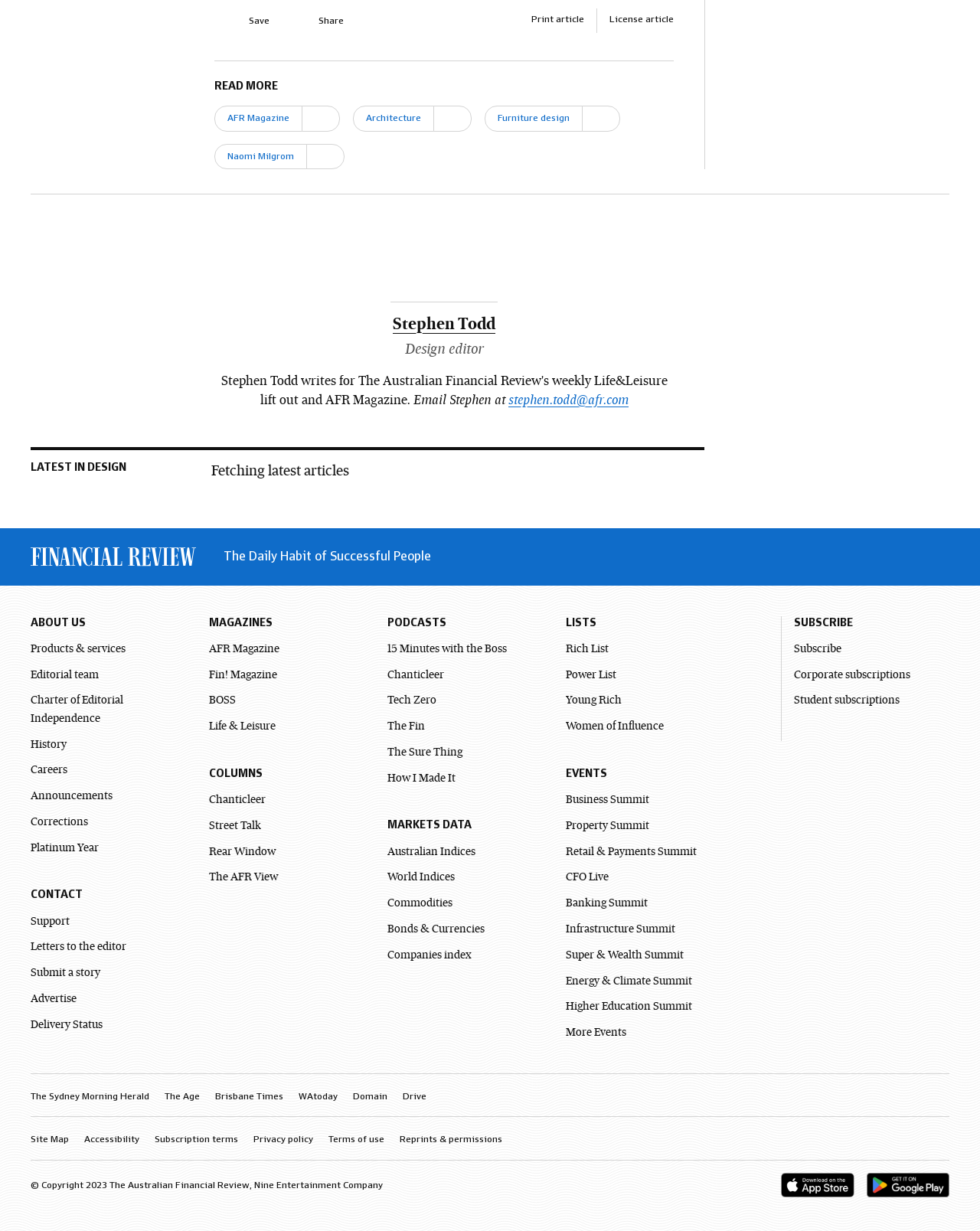What is the title of the latest article section?
Using the image as a reference, answer the question in detail.

I looked for the title of the latest article section on the webpage and found it mentioned as 'LATEST IN DESIGN'.